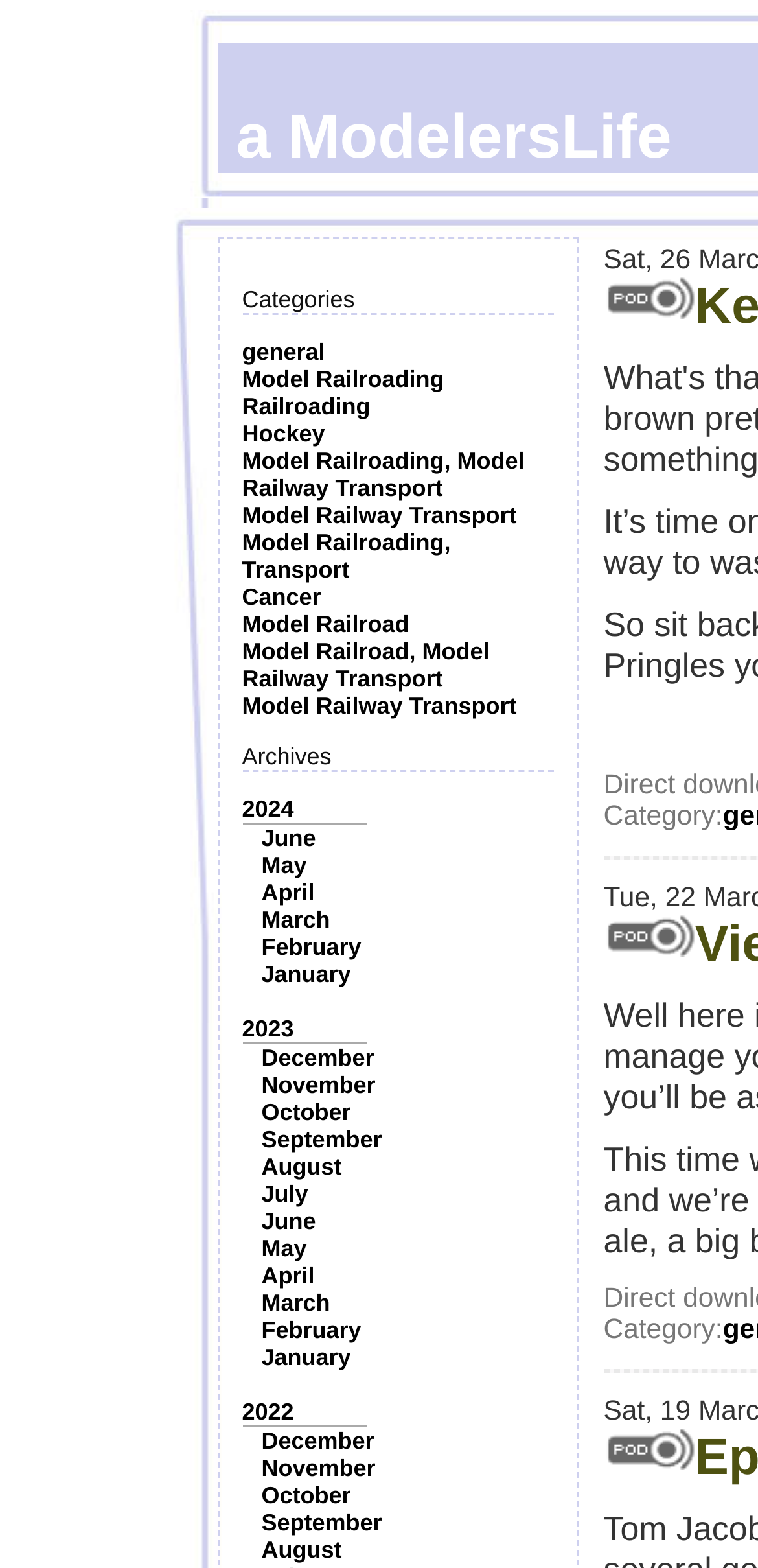Based on the element description Model Railroading, identify the bounding box of the UI element in the given webpage screenshot. The coordinates should be in the format (top-left x, top-left y, bottom-right x, bottom-right y) and must be between 0 and 1.

[0.319, 0.233, 0.586, 0.251]